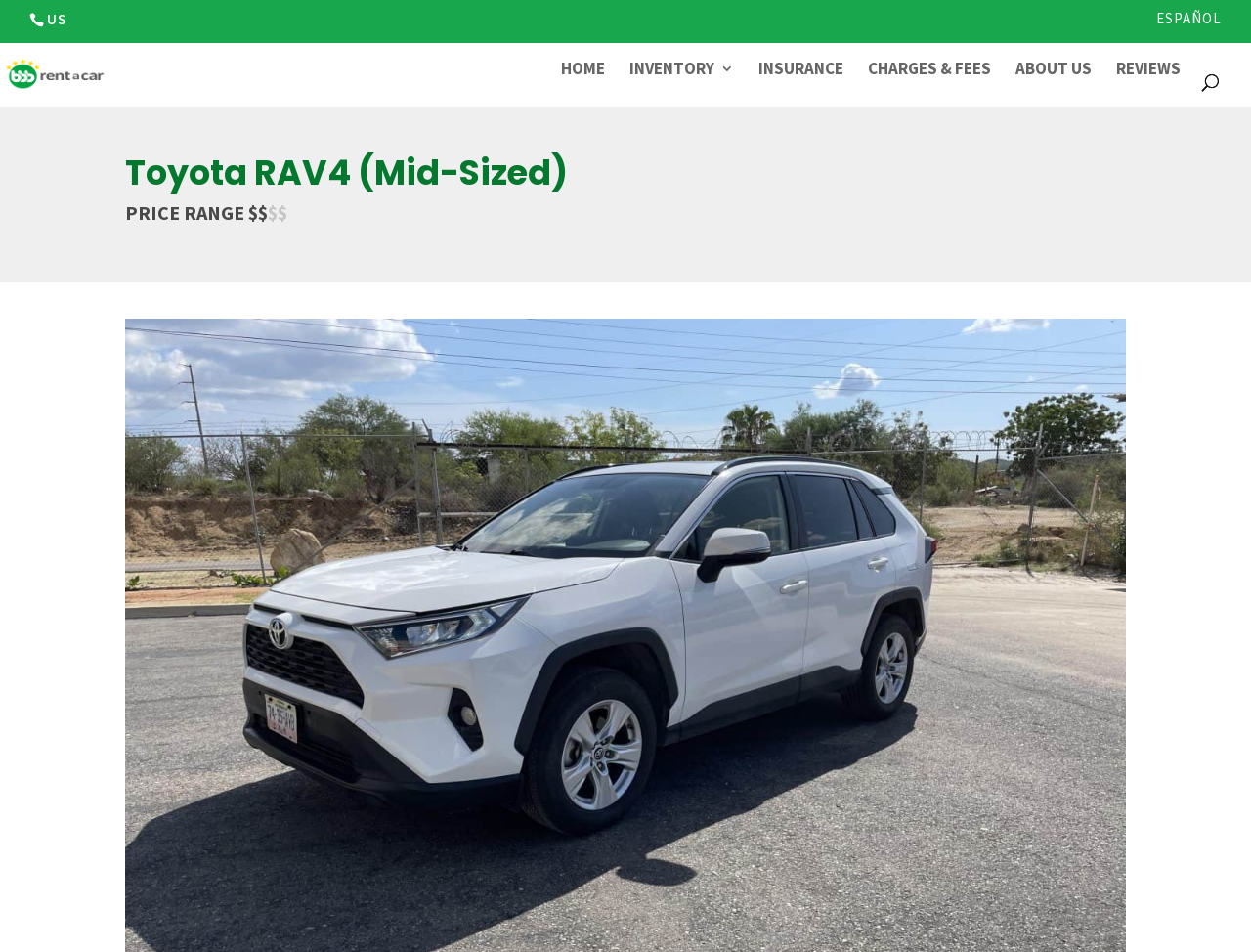Please identify the primary heading of the webpage and give its text content.

Toyota RAV4 (Mid-Sized)